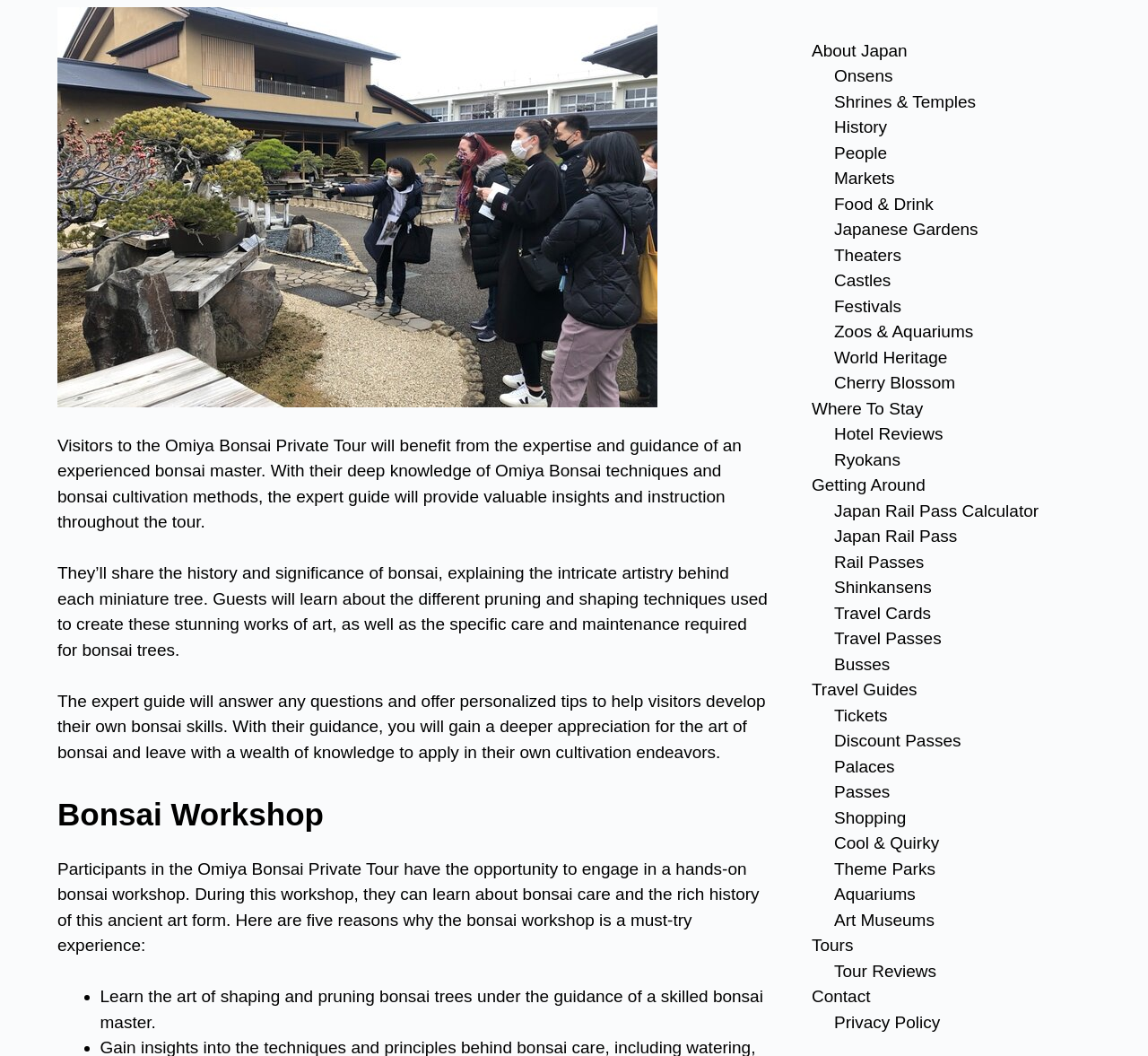Find the bounding box coordinates of the clickable area required to complete the following action: "Contact us".

[0.707, 0.935, 0.758, 0.953]